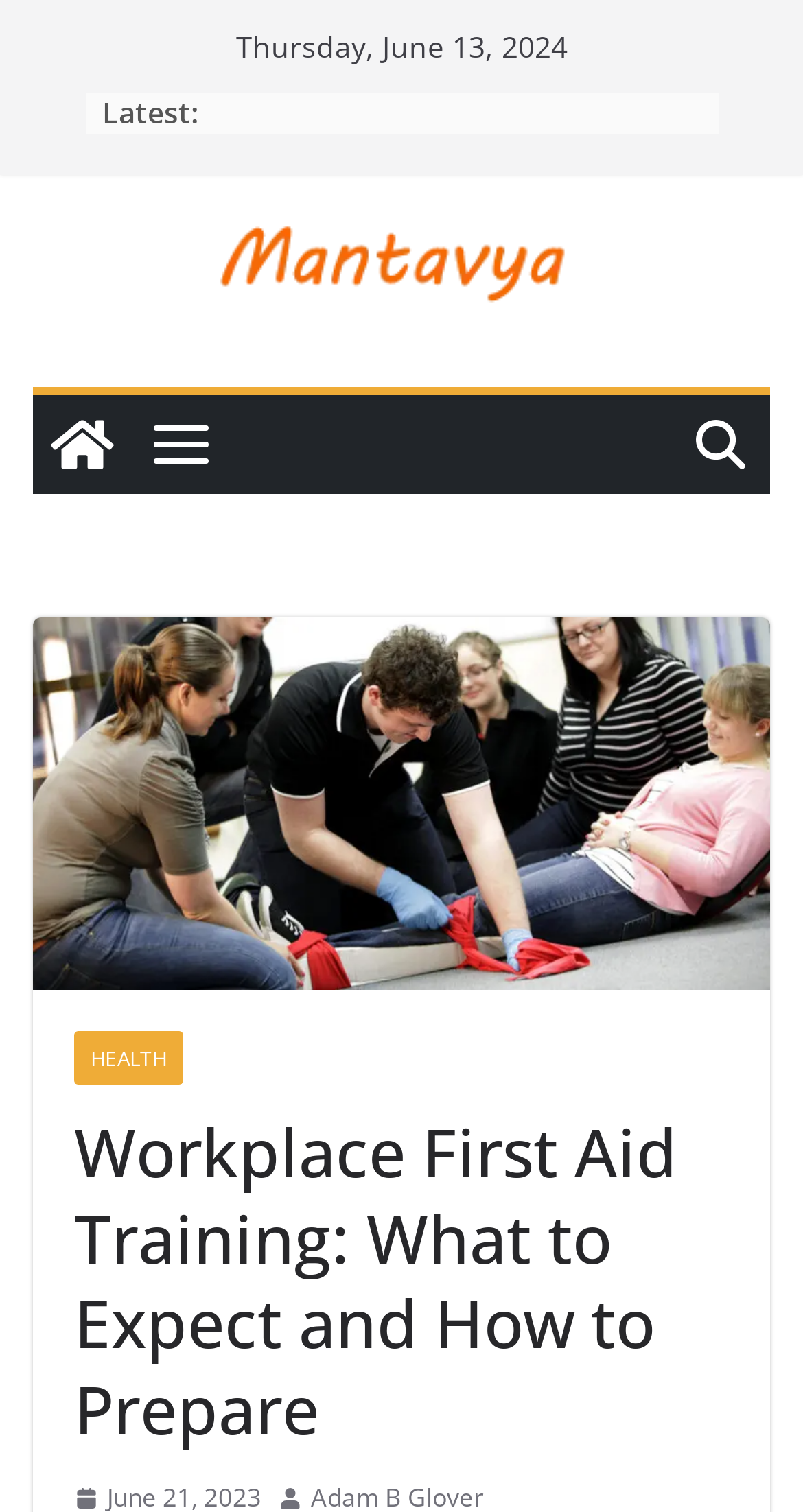What is the category of the article?
Please provide a comprehensive and detailed answer to the question.

I found the category of the article, which is 'HEALTH', located at the top section of the page, indicated by the link element with bounding box coordinates [0.092, 0.682, 0.228, 0.717].